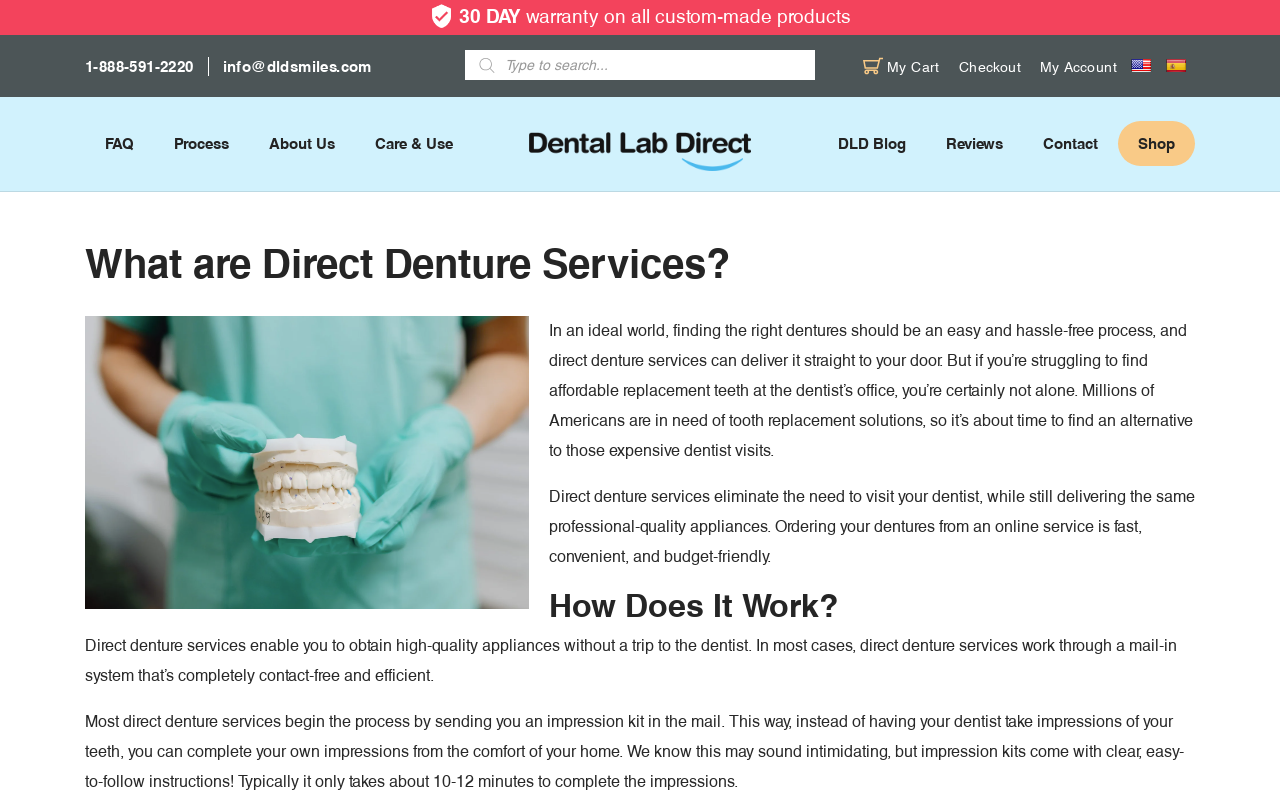Locate the bounding box coordinates of the region to be clicked to comply with the following instruction: "Call the customer service". The coordinates must be four float numbers between 0 and 1, in the form [left, top, right, bottom].

[0.066, 0.071, 0.163, 0.094]